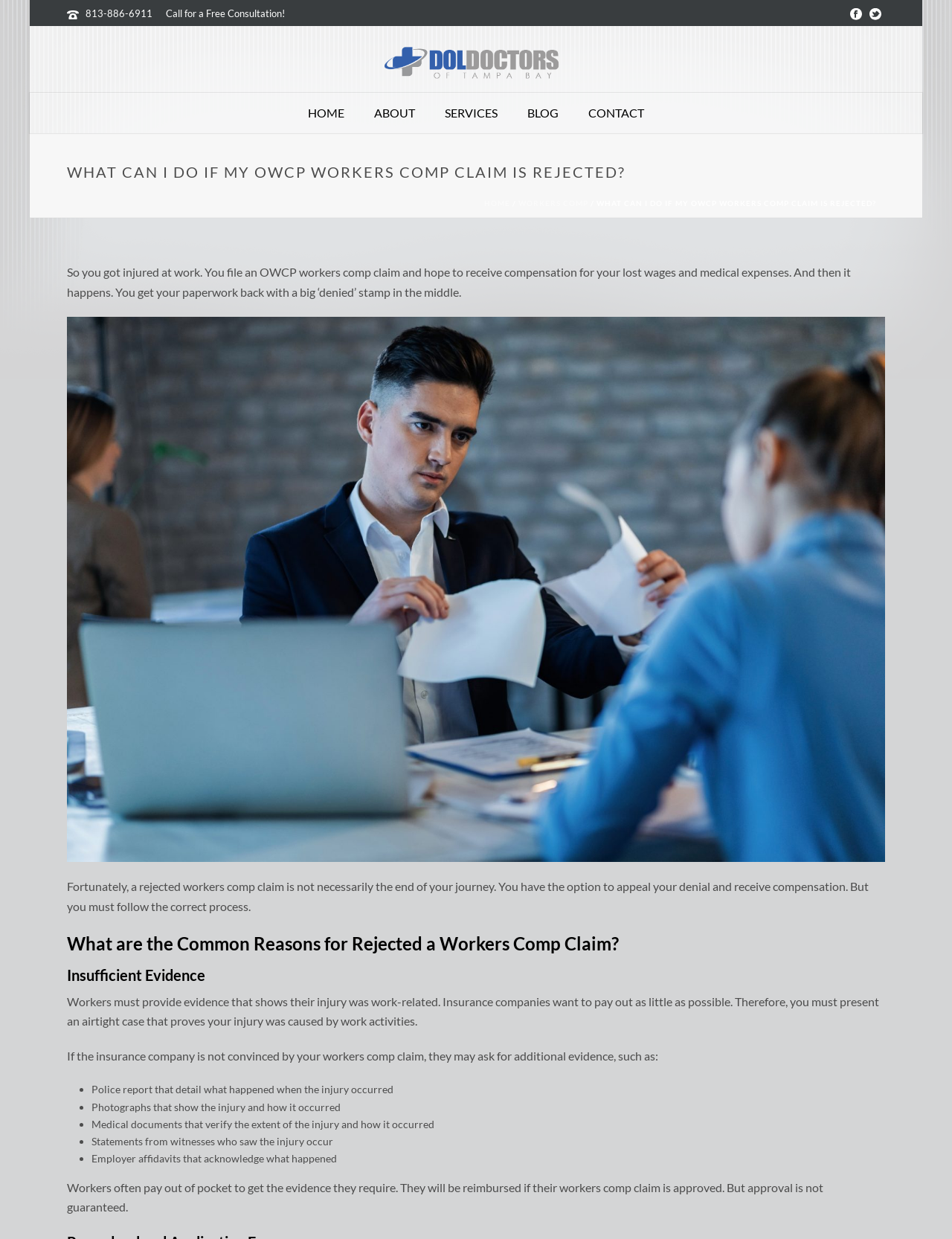What is the purpose of the 'HOME' link at the top of the page?
Please use the image to provide an in-depth answer to the question.

I inferred the purpose of the 'HOME' link by its location at the top of the page, which is a common location for navigation links, and its text content, which suggests that it links to the home page of the website.